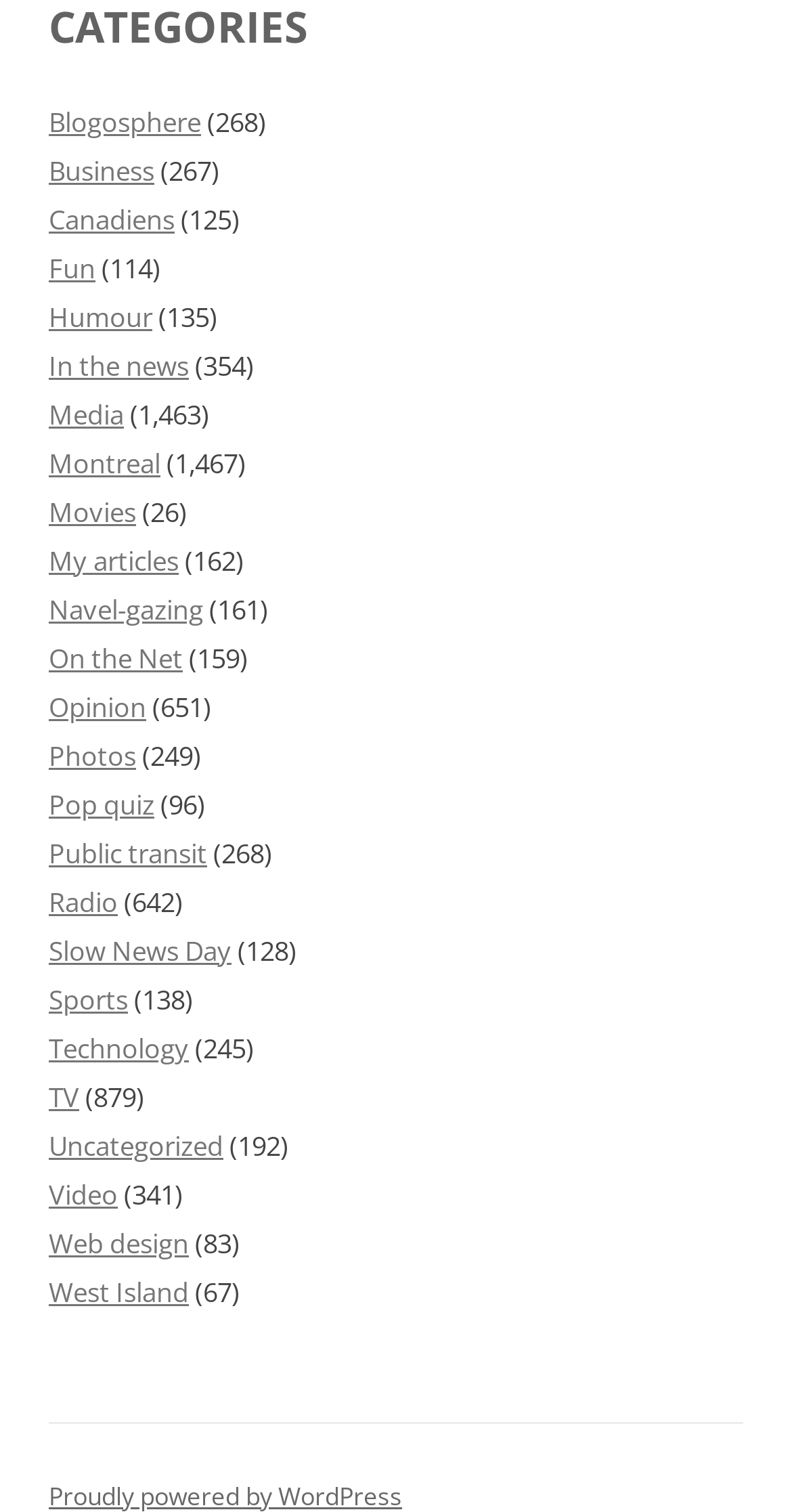Find the bounding box coordinates of the clickable region needed to perform the following instruction: "Check out the 'Video' section". The coordinates should be provided as four float numbers between 0 and 1, i.e., [left, top, right, bottom].

[0.062, 0.777, 0.149, 0.802]